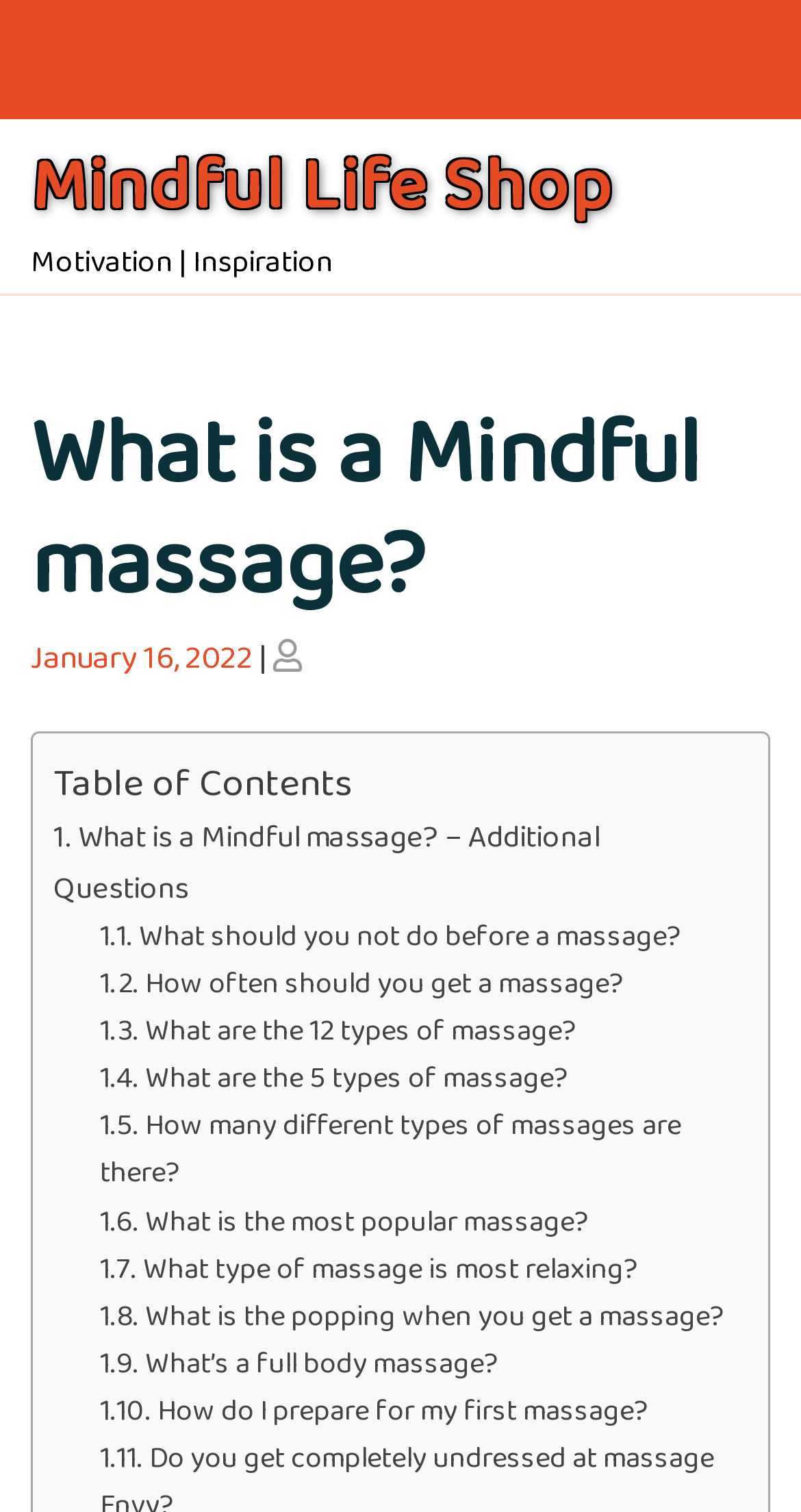What is the date of the latest article?
Please answer using one word or phrase, based on the screenshot.

January 16, 2022